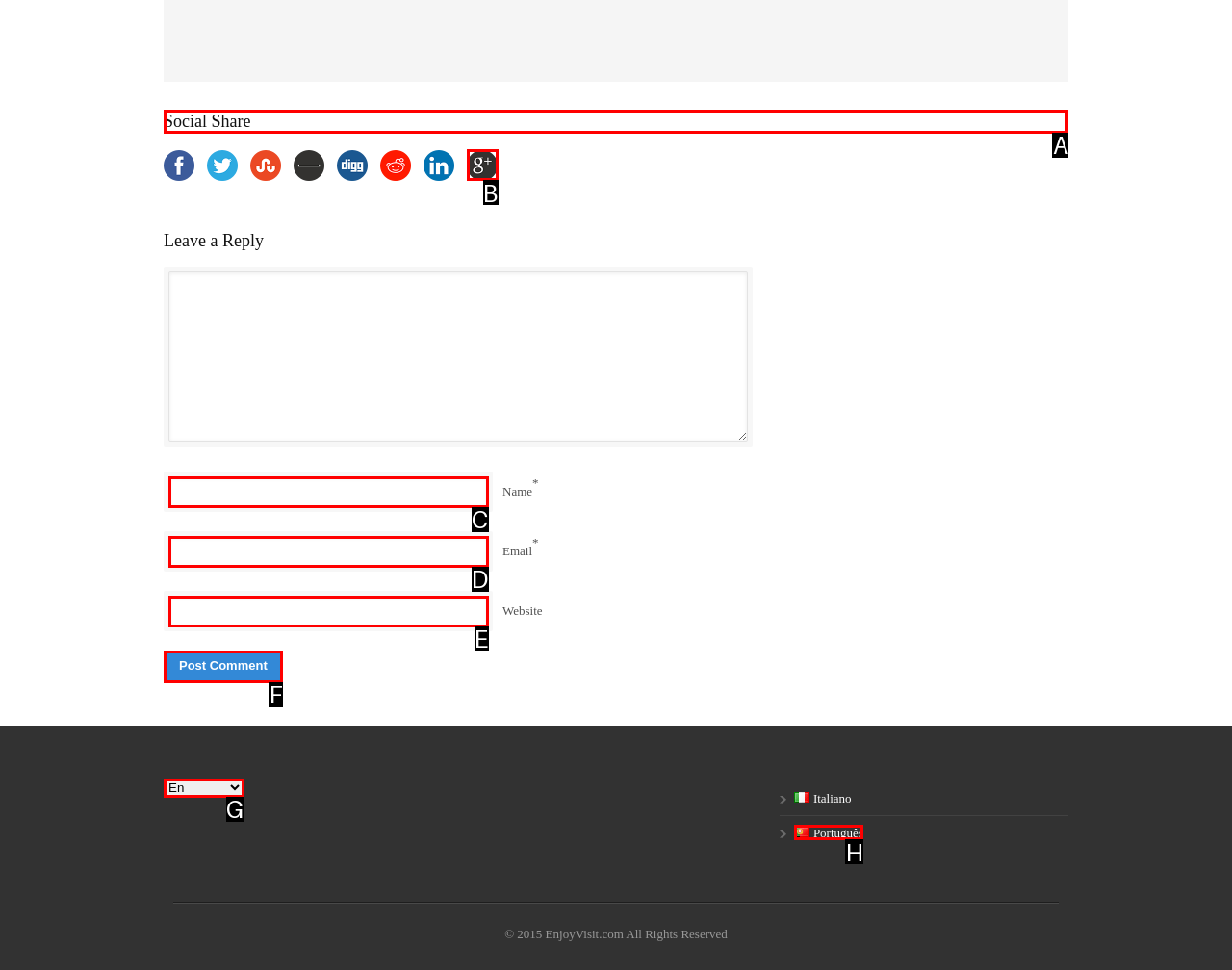Tell me which option I should click to complete the following task: Share on social media Answer with the option's letter from the given choices directly.

A